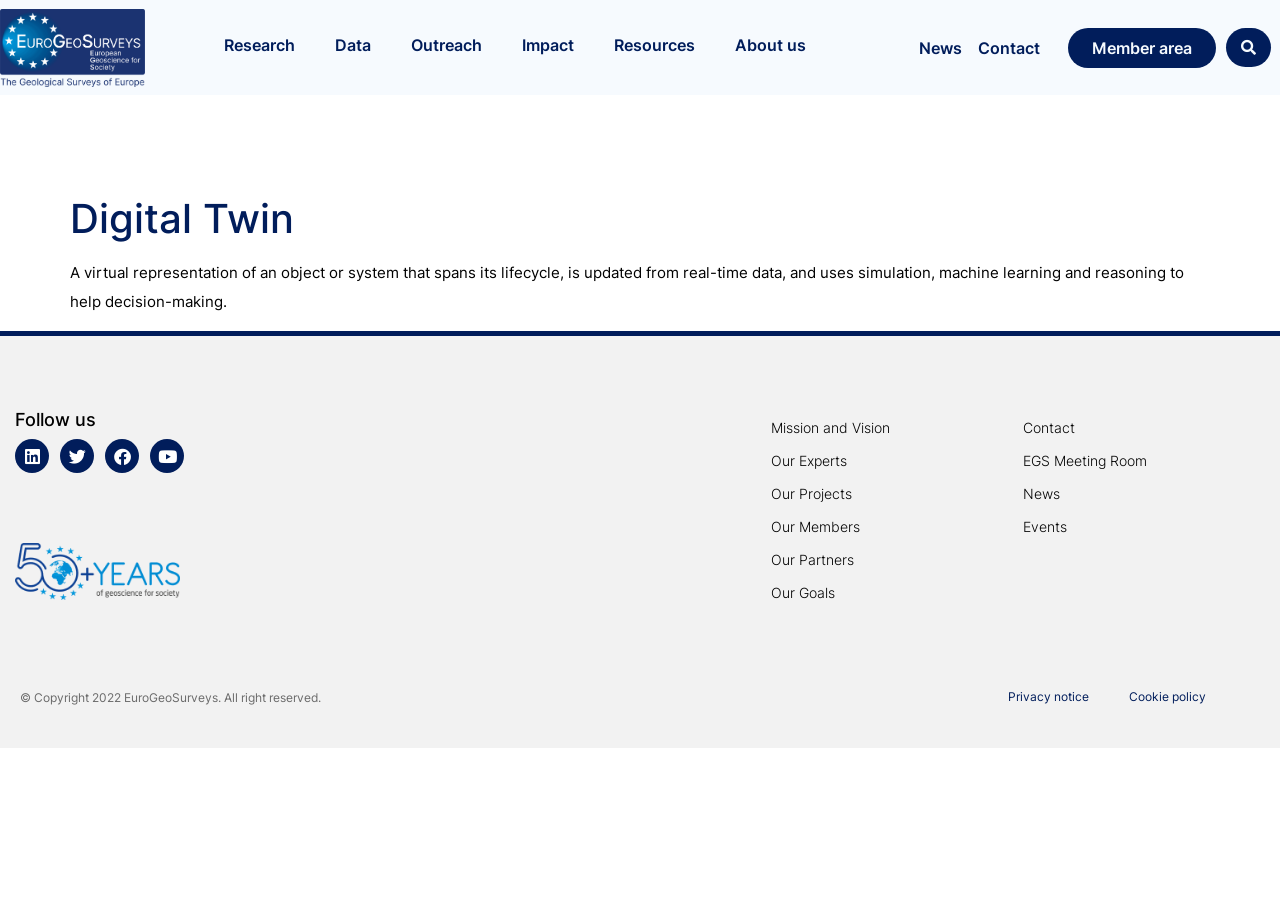Locate the bounding box coordinates of the clickable area needed to fulfill the instruction: "Read about Mission and Vision".

[0.602, 0.456, 0.791, 0.492]